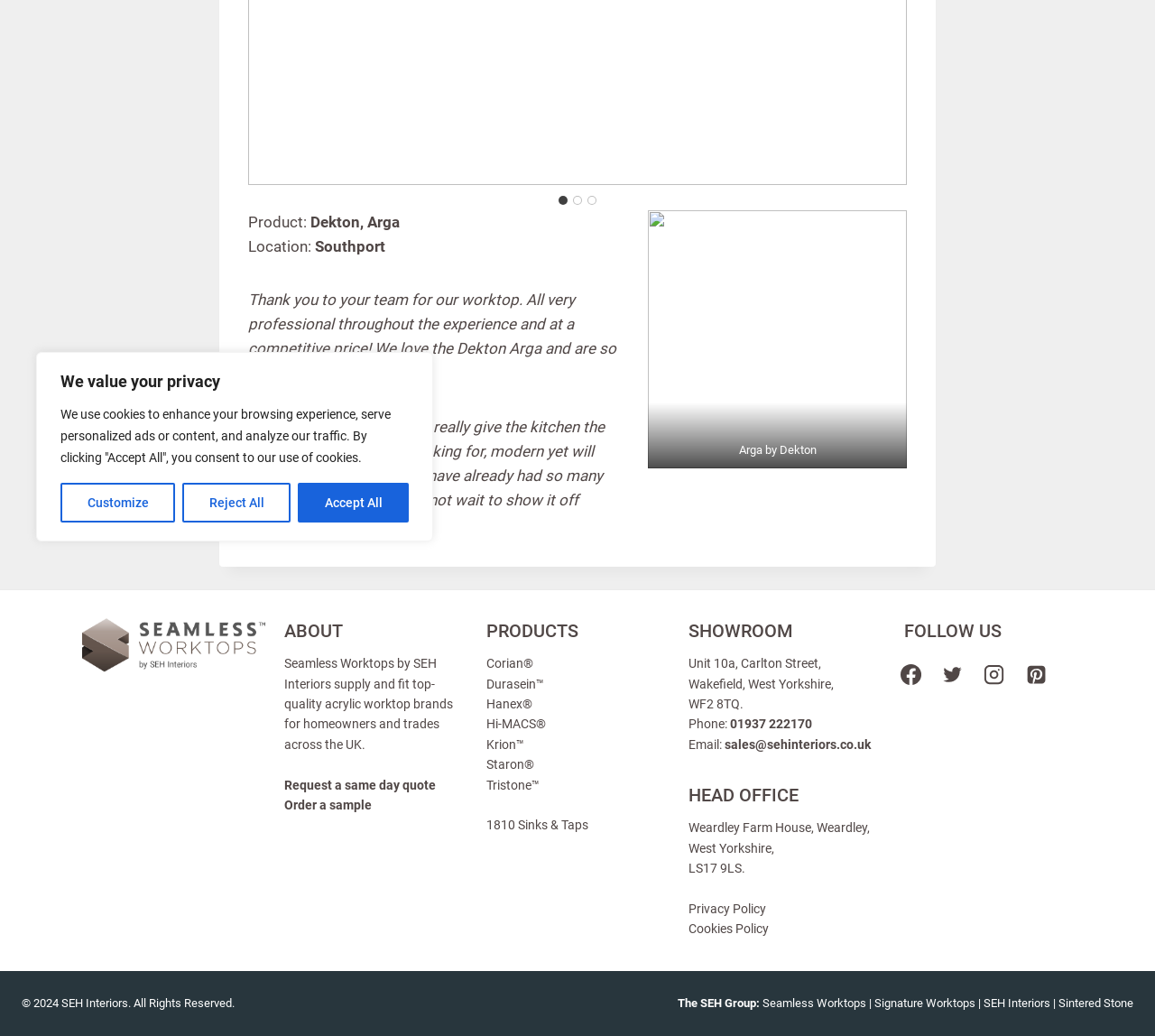Given the element description Twitter, predict the bounding box coordinates for the UI element in the webpage screenshot. The format should be (top-left x, top-left y, bottom-right x, bottom-right y), and the values should be between 0 and 1.

[0.807, 0.631, 0.843, 0.671]